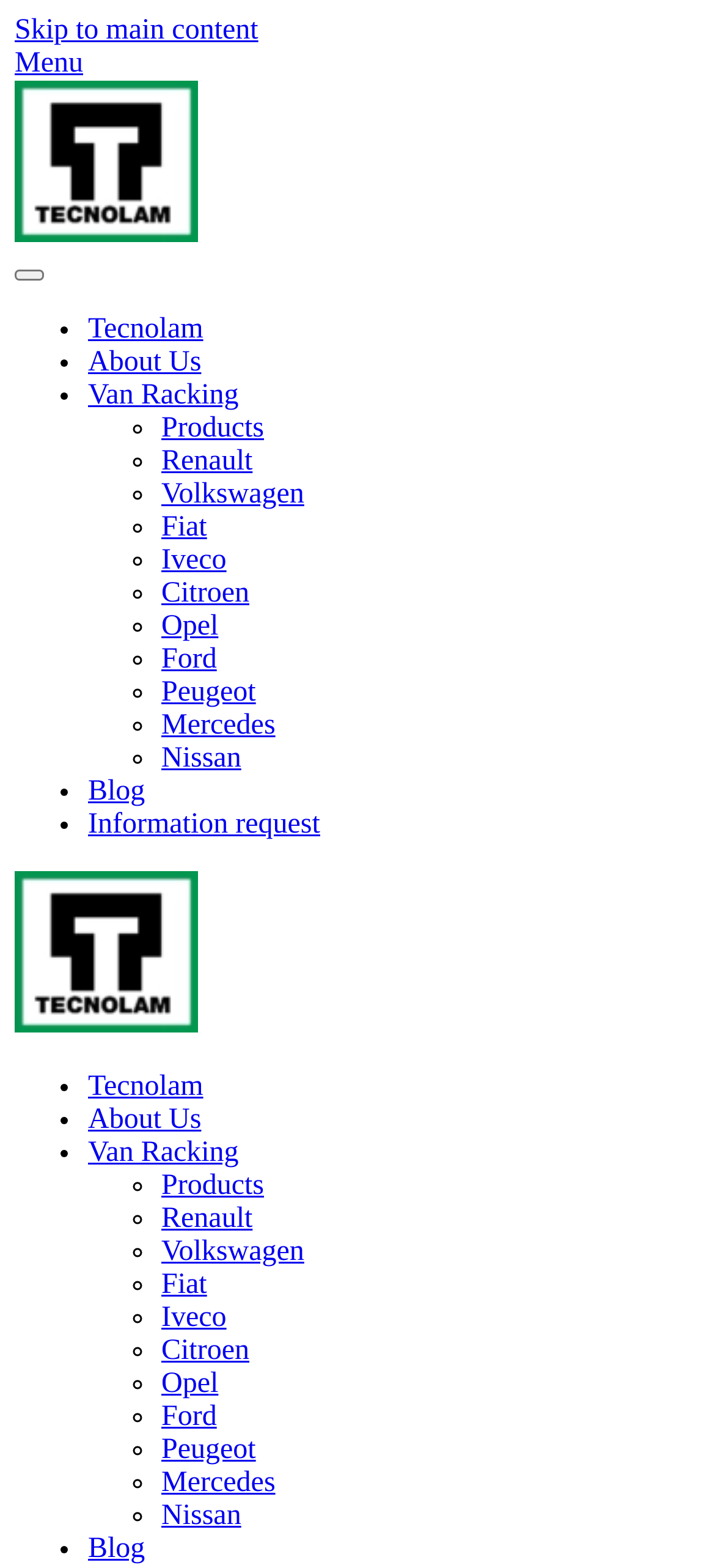Answer briefly with one word or phrase:
What is the last link in the footer?

Blog